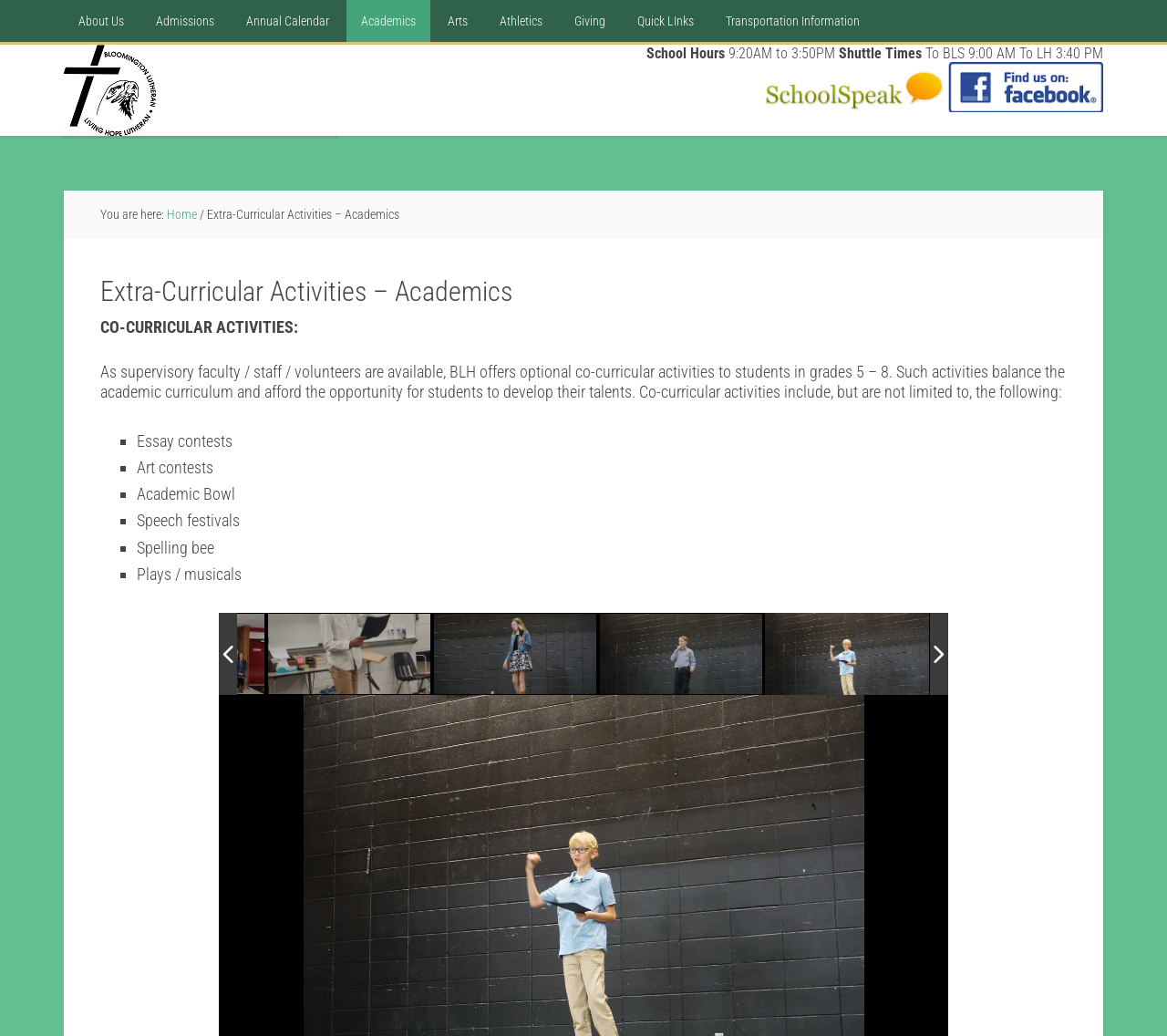Locate the bounding box coordinates of the UI element described by: "Home". The bounding box coordinates should consist of four float numbers between 0 and 1, i.e., [left, top, right, bottom].

[0.143, 0.2, 0.169, 0.214]